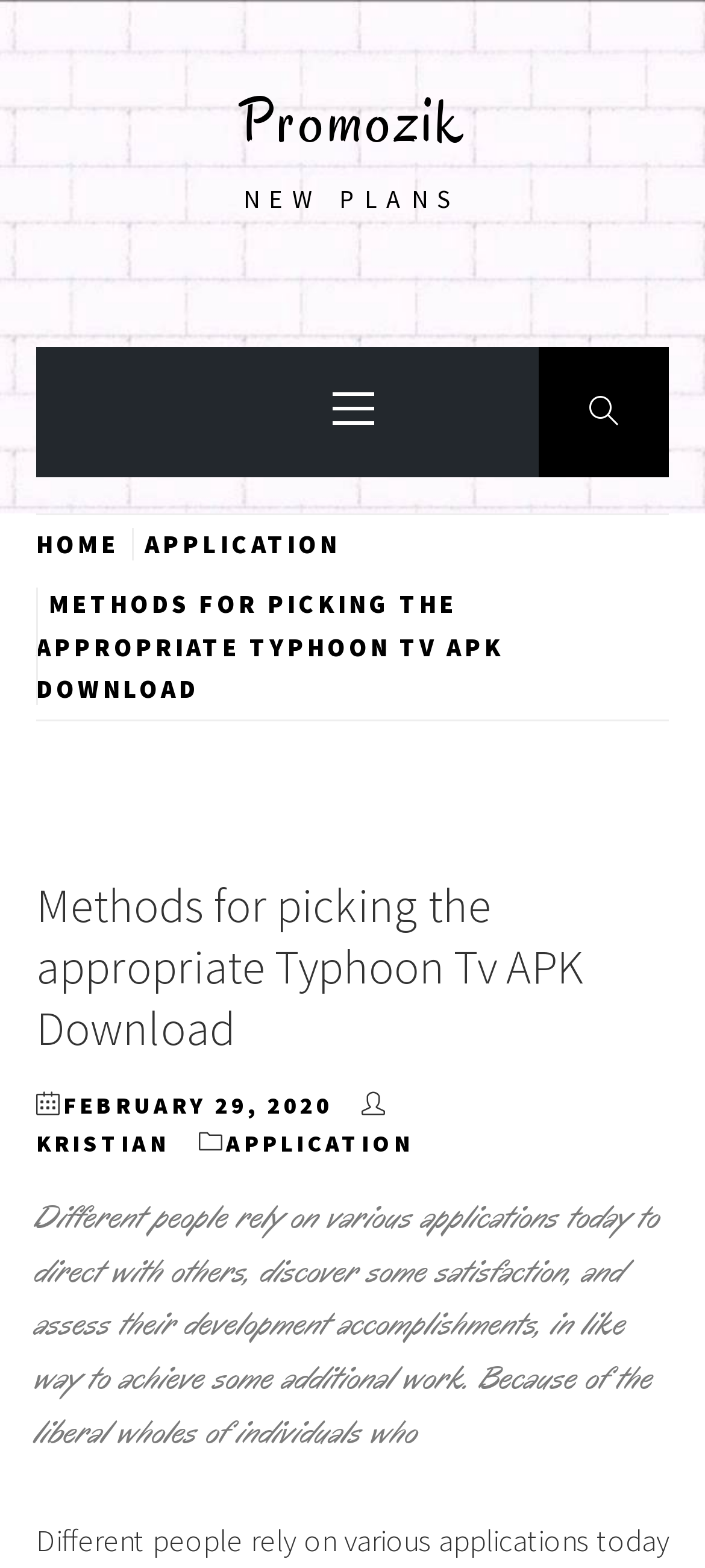Kindly provide the bounding box coordinates of the section you need to click on to fulfill the given instruction: "read article posted on FEBRUARY 29, 2020".

[0.09, 0.695, 0.472, 0.714]